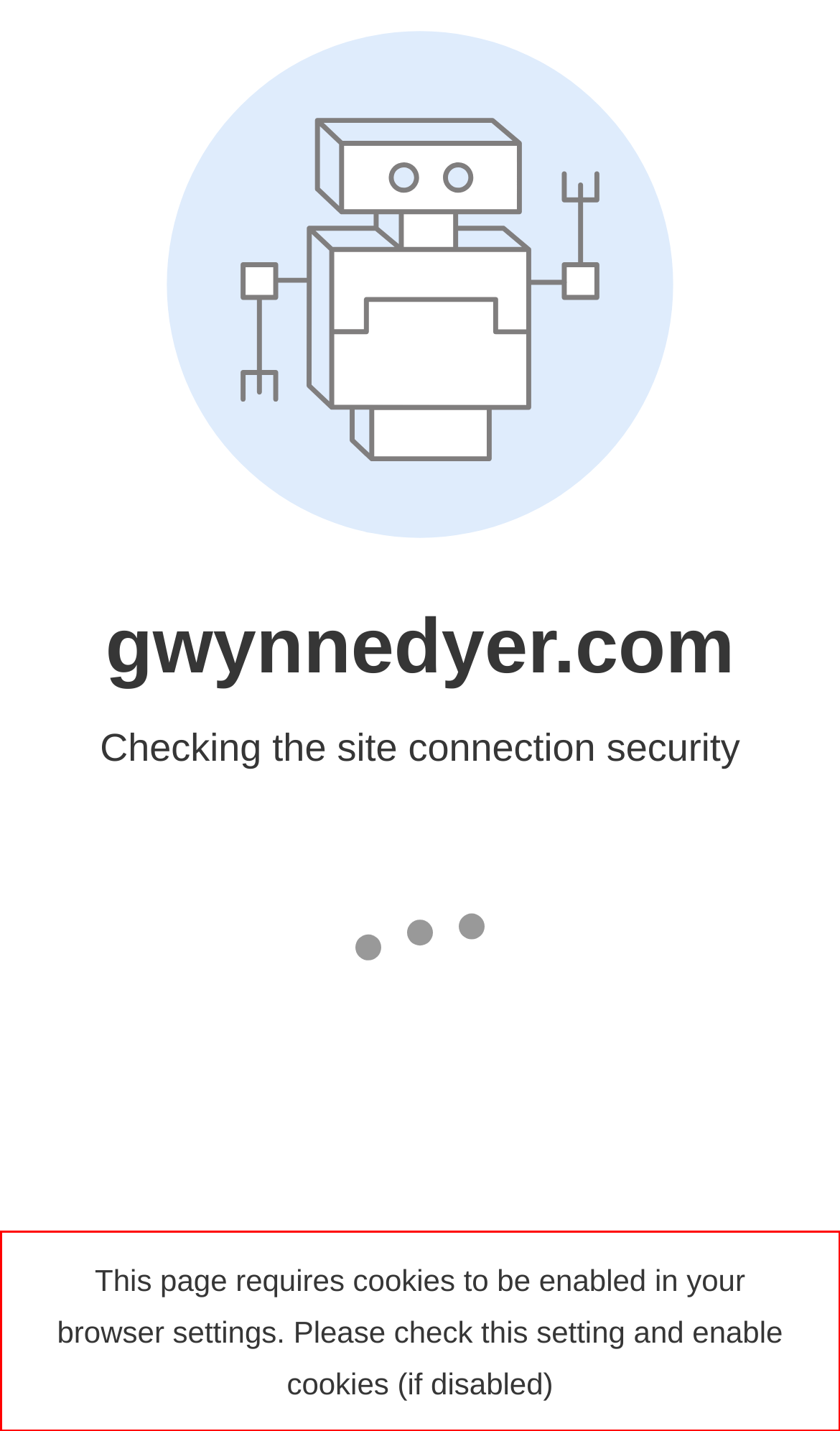From the provided screenshot, extract the text content that is enclosed within the red bounding box.

This page requires cookies to be enabled in your browser settings. Please check this setting and enable cookies (if disabled)